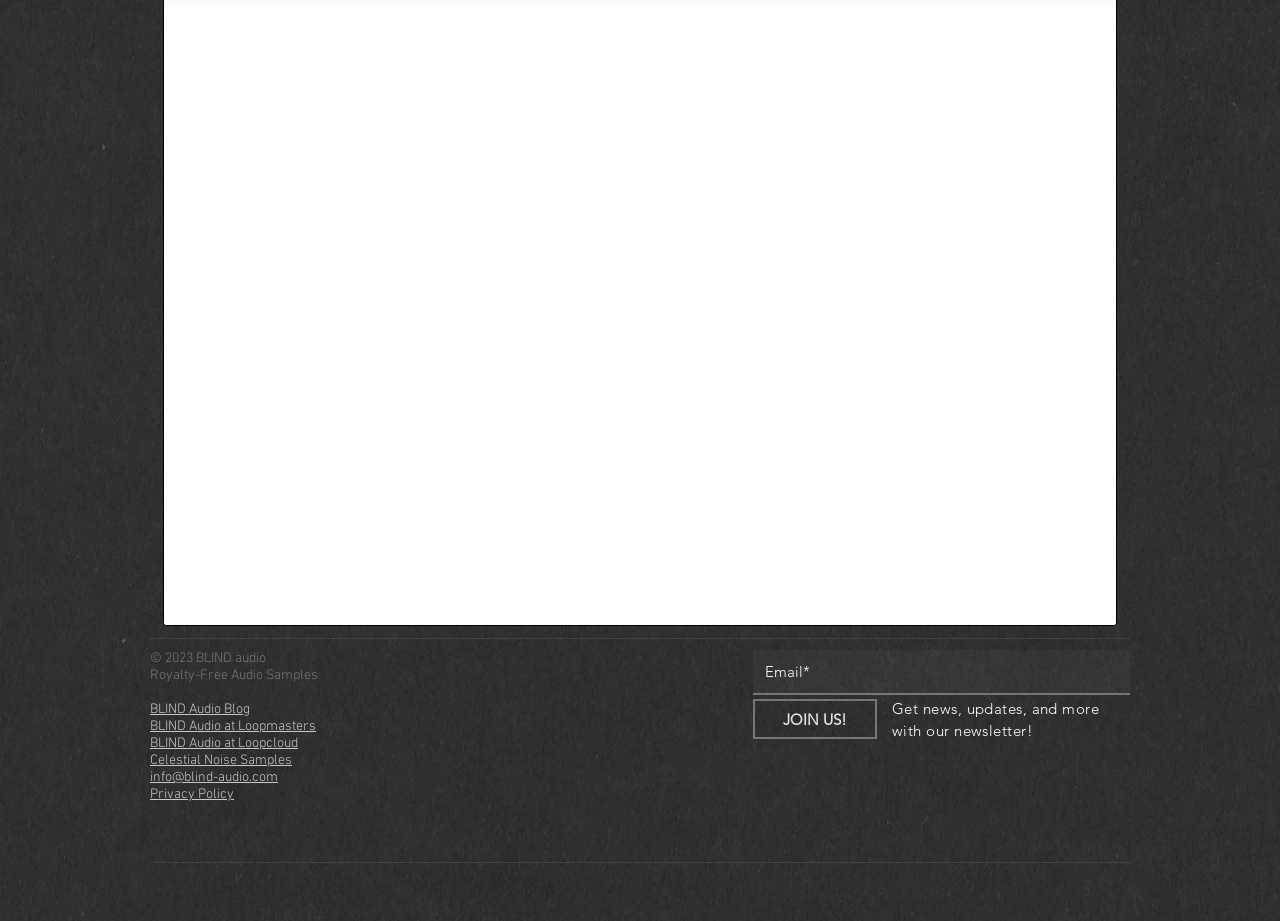Given the element description: "Celestial Noise Samples", predict the bounding box coordinates of the UI element it refers to, using four float numbers between 0 and 1, i.e., [left, top, right, bottom].

[0.117, 0.817, 0.228, 0.835]